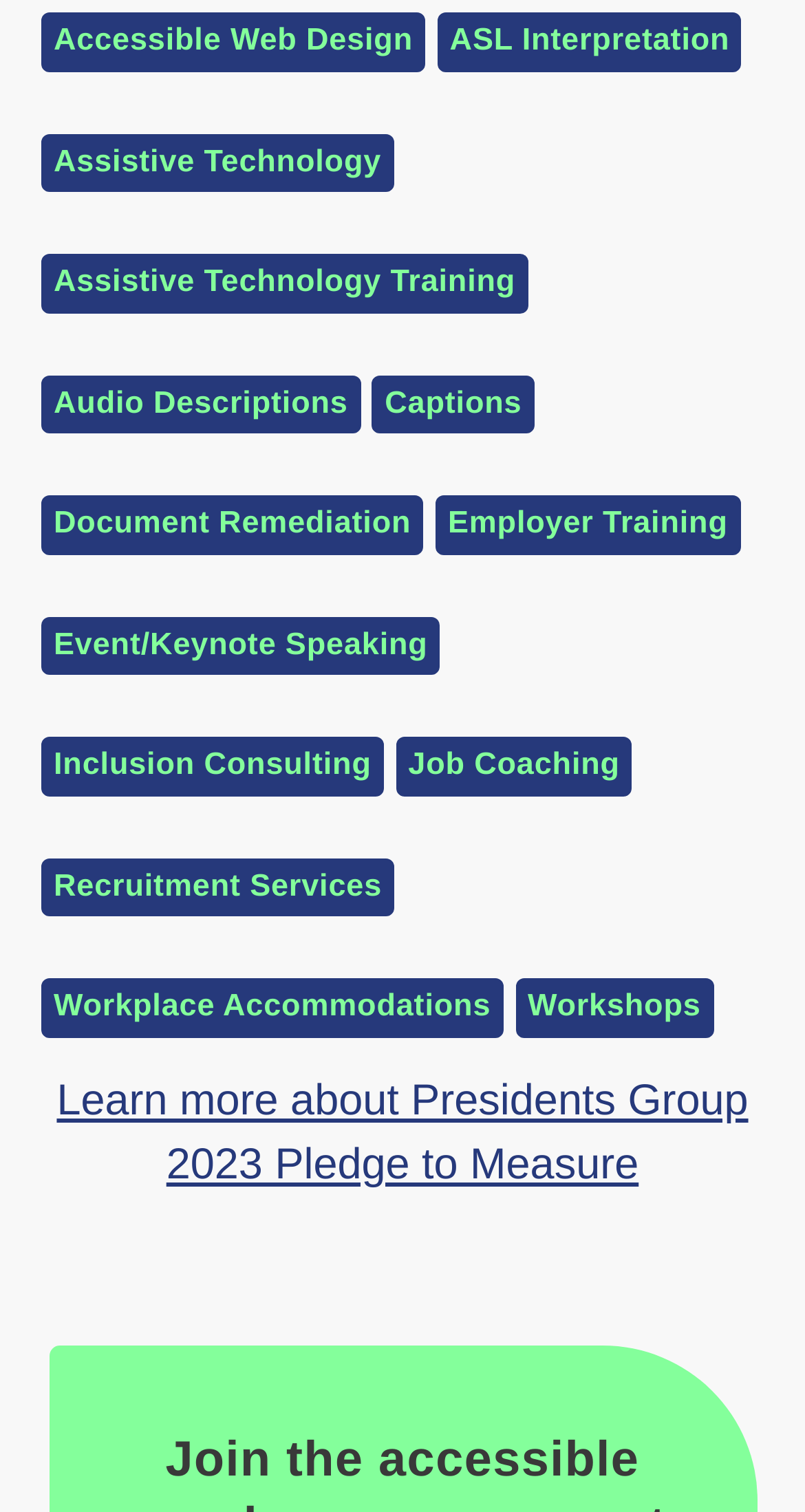Determine the bounding box coordinates of the clickable element necessary to fulfill the instruction: "Learn more about accessible web design". Provide the coordinates as four float numbers within the 0 to 1 range, i.e., [left, top, right, bottom].

[0.051, 0.008, 0.528, 0.047]